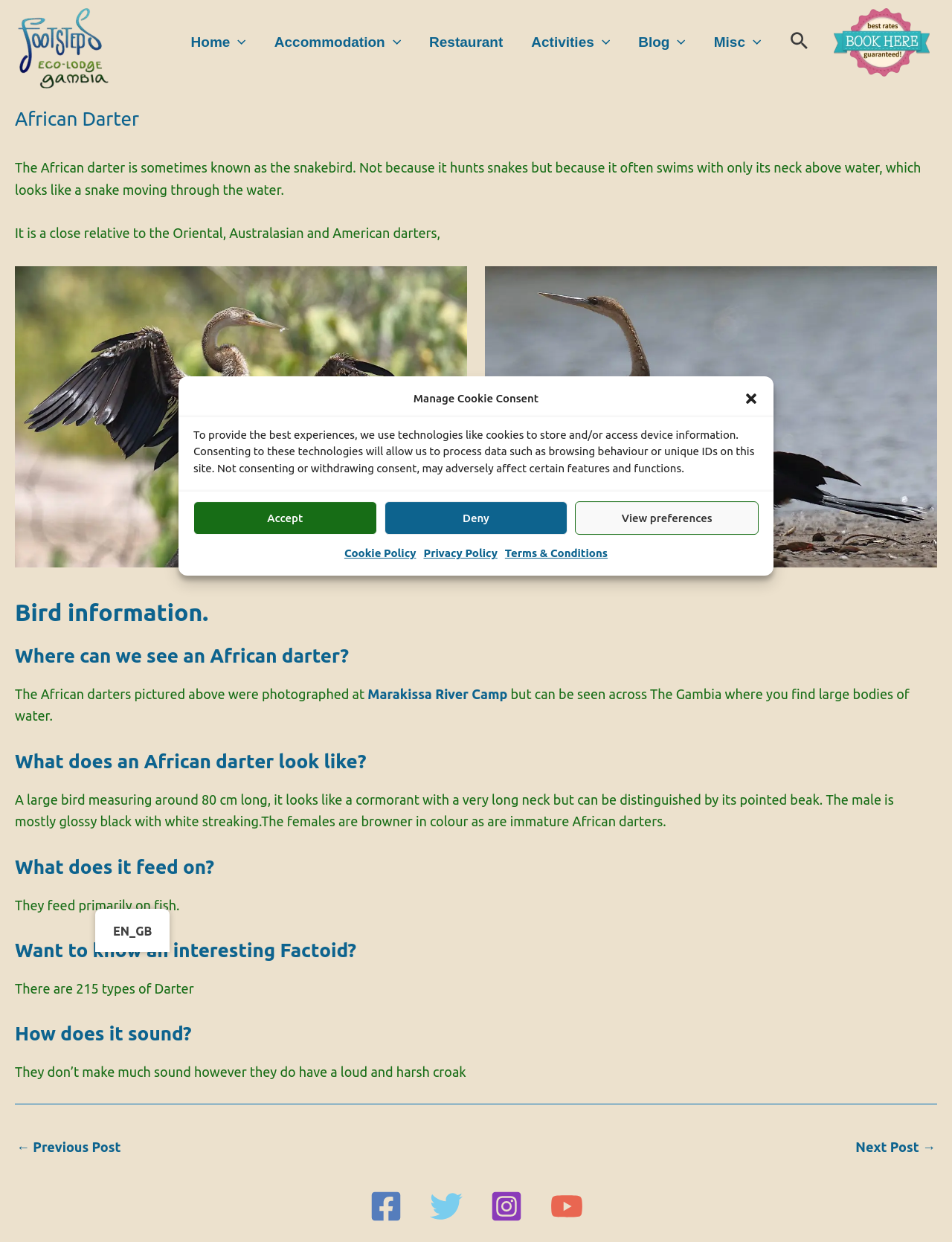Specify the bounding box coordinates of the area to click in order to execute this command: 'Visit the Facebook page'. The coordinates should consist of four float numbers ranging from 0 to 1, and should be formatted as [left, top, right, bottom].

[0.388, 0.958, 0.422, 0.984]